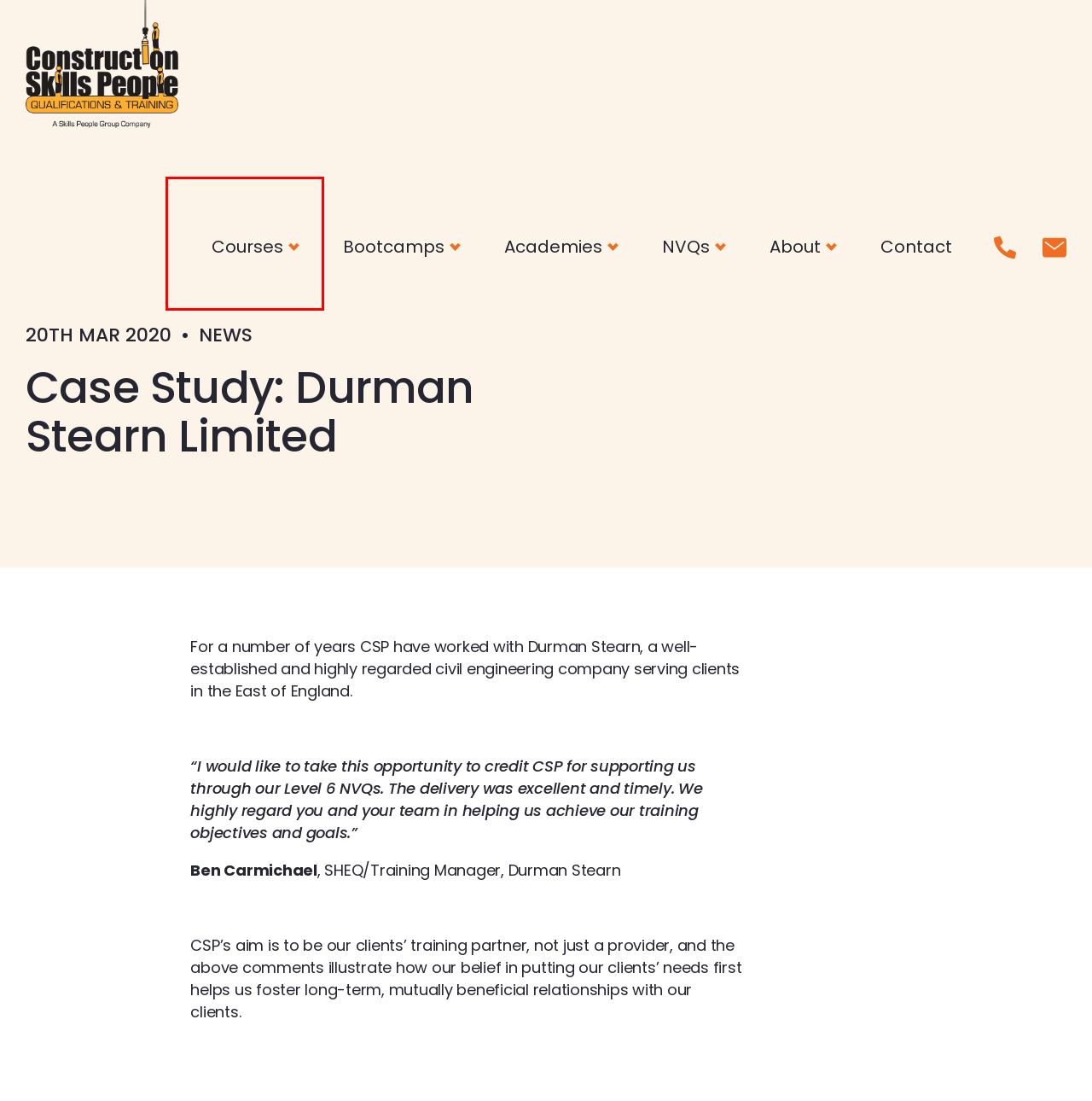You are presented with a screenshot of a webpage containing a red bounding box around a particular UI element. Select the best webpage description that matches the new webpage after clicking the element within the bounding box. Here are the candidates:
A. Skills Bootcamps | Construction Skills People
B. About Us and our Training Services | Construction Skills People
C. Education and Skills Funding Agency - GOV.UK
D. Construction NVQ Categories | Construction Skills People
E. Get in Touch Today | Construction Skills People
F. Skills Academies | Construction Skills People
G. Construction Training Courses - UK's Biggest Provider
H. Construction Training by Sector | Construction Skills People

H